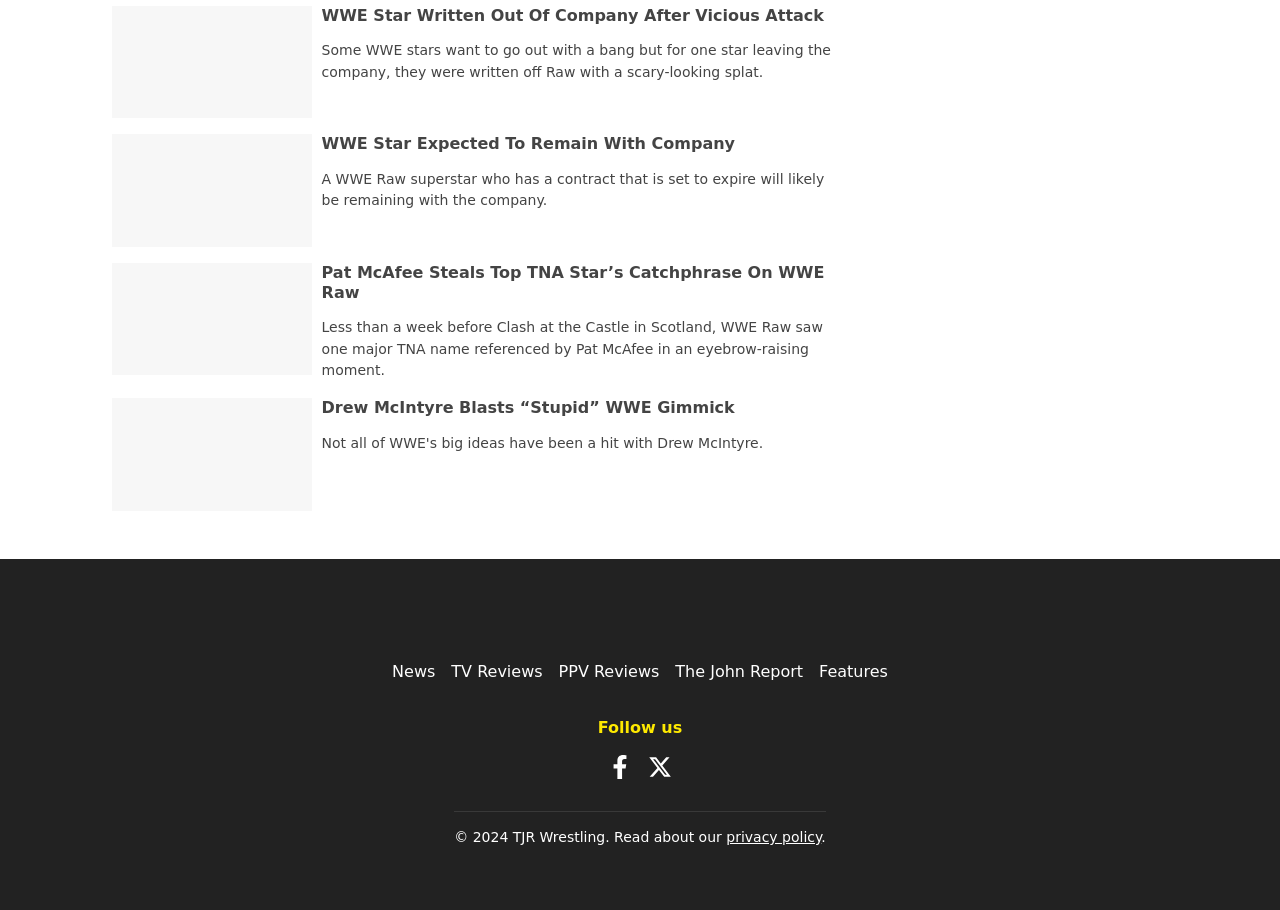Could you find the bounding box coordinates of the clickable area to complete this instruction: "Read WWE Star Written Out Of Company After Vicious Attack news"?

[0.251, 0.006, 0.644, 0.028]